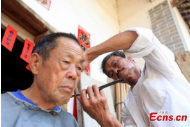What is the barber using to shave?
Using the image, answer in one word or phrase.

Straight razor